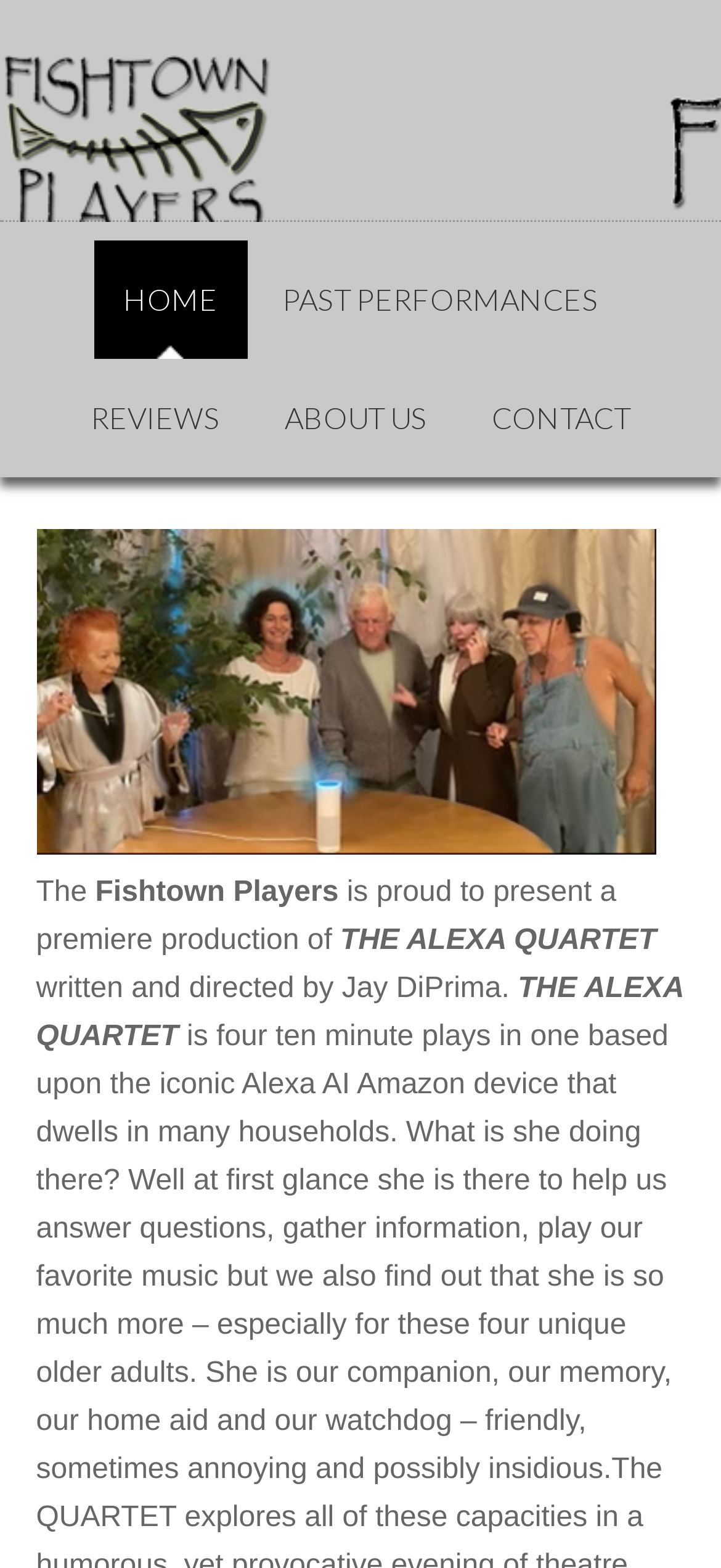Determine the bounding box coordinates for the UI element matching this description: "Home".

[0.129, 0.153, 0.342, 0.229]